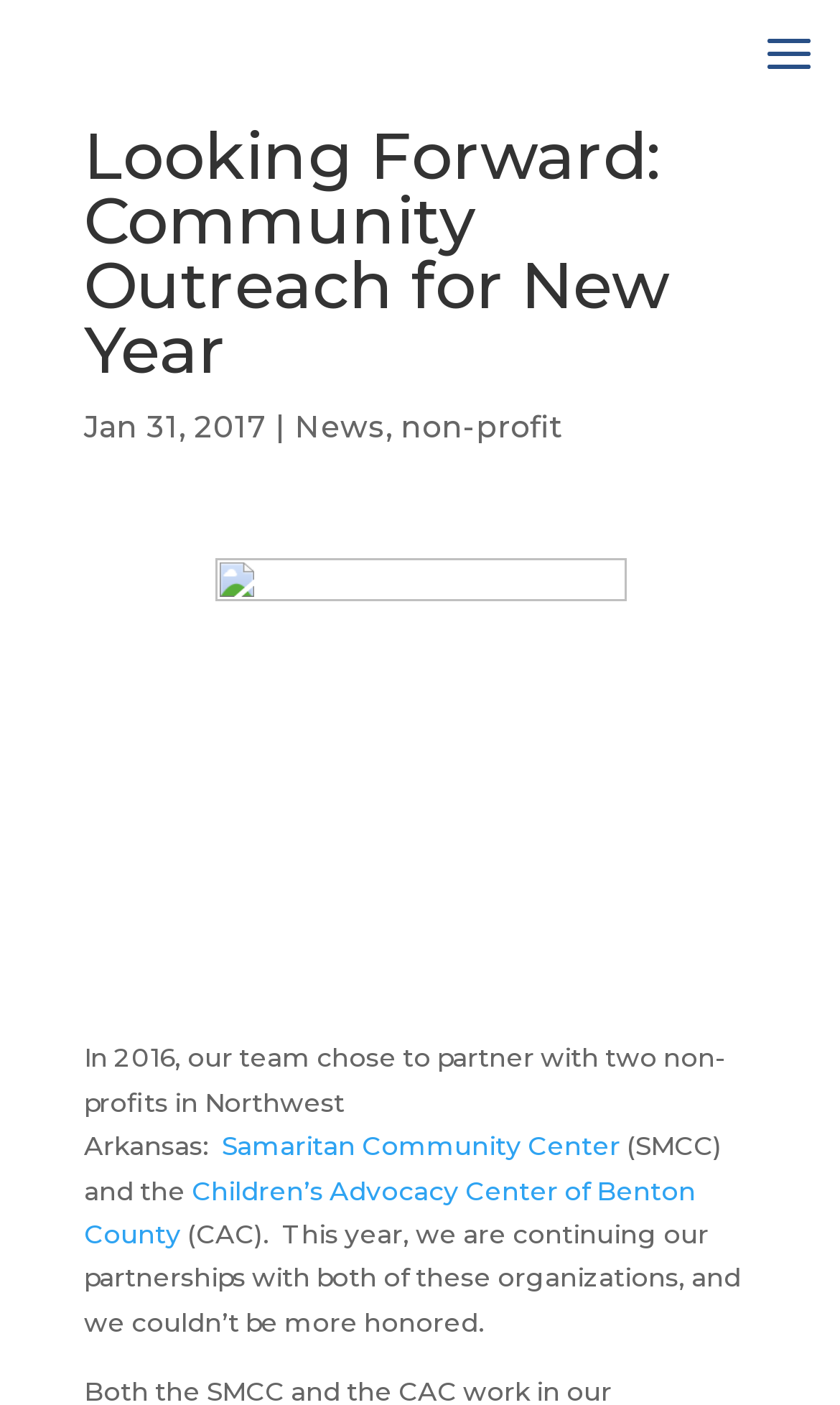Determine the bounding box coordinates (top-left x, top-left y, bottom-right x, bottom-right y) of the UI element described in the following text: Samaritan Community Center

[0.264, 0.804, 0.738, 0.827]